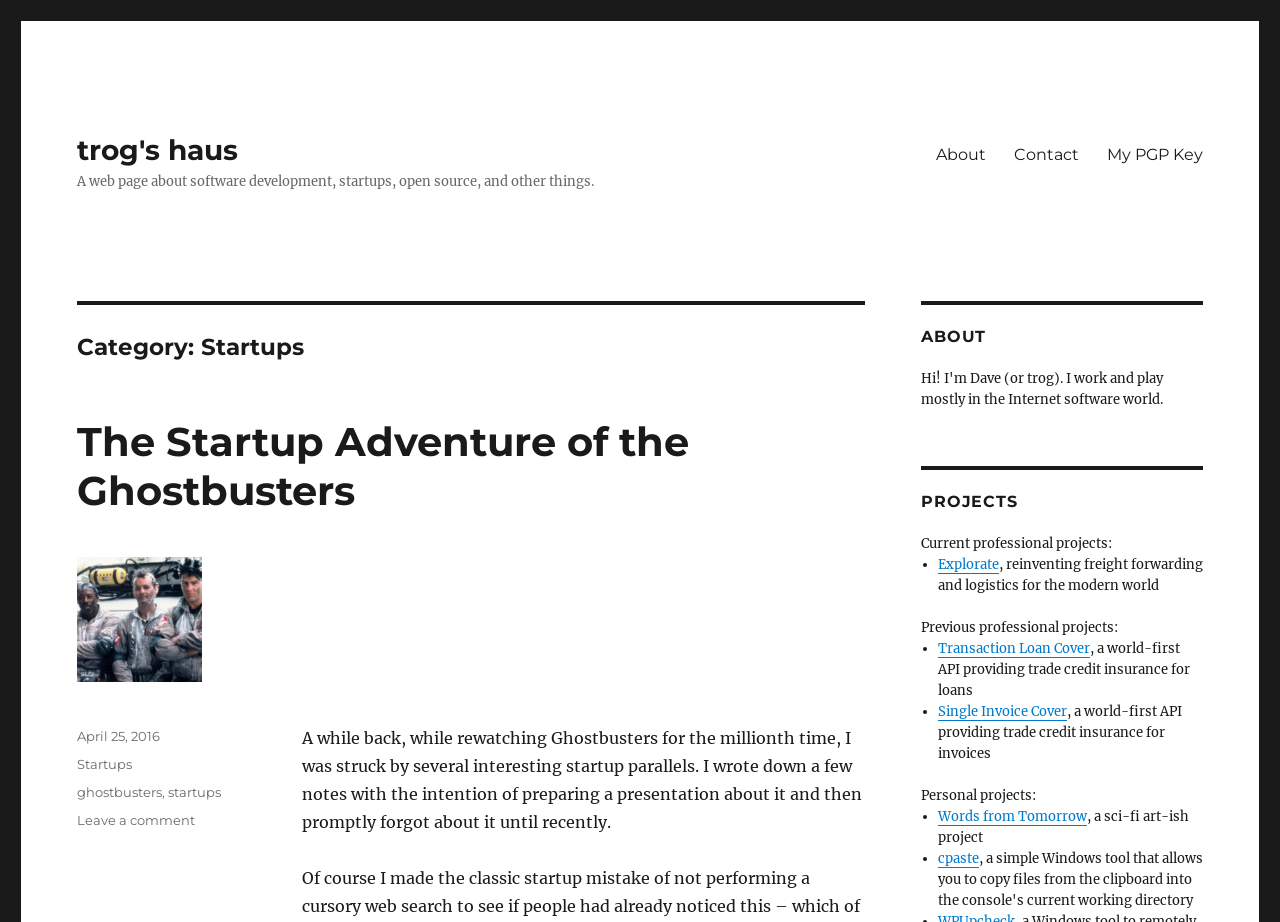Extract the bounding box of the UI element described as: "ghostbusters".

[0.06, 0.85, 0.127, 0.868]